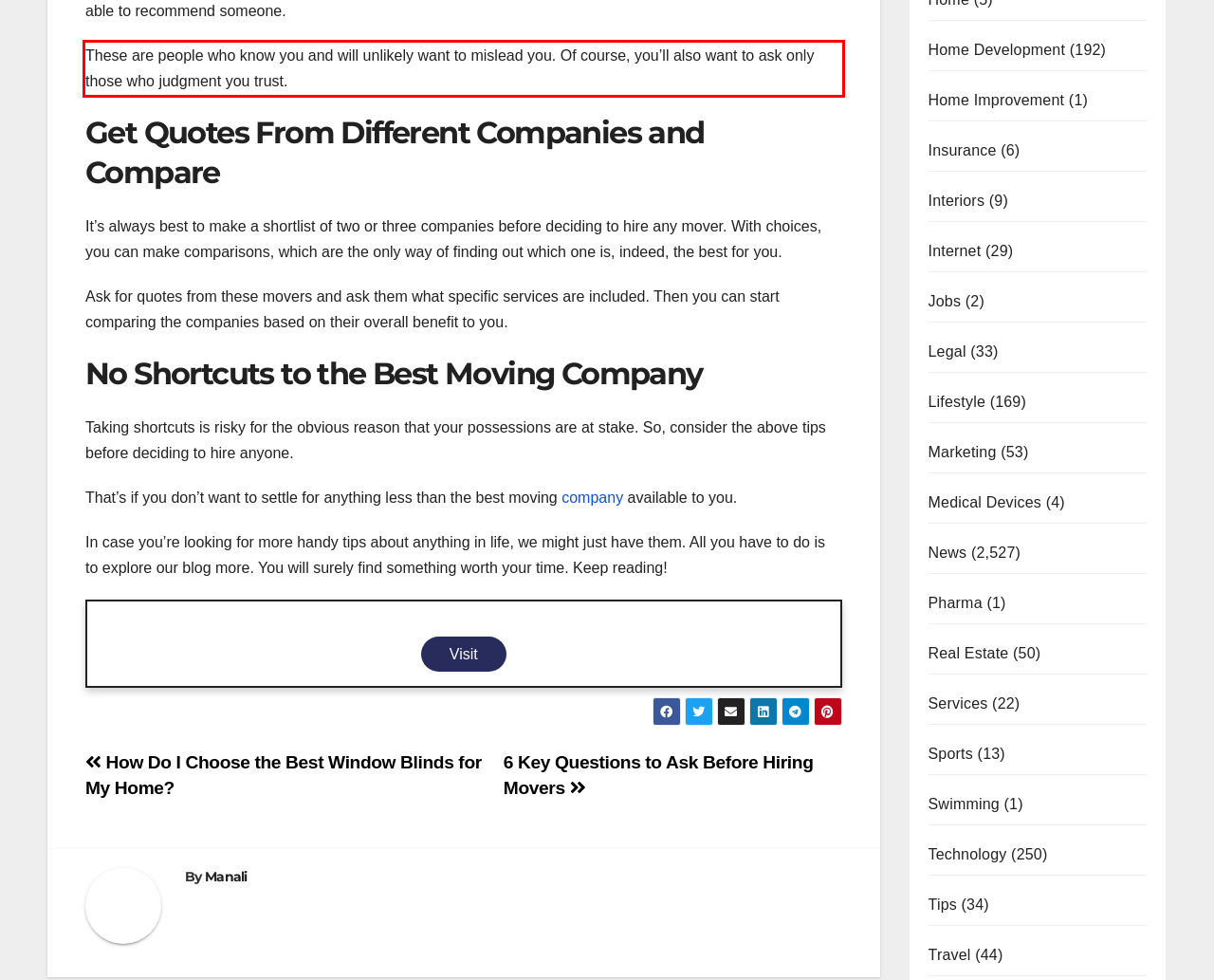Analyze the screenshot of the webpage that features a red bounding box and recognize the text content enclosed within this red bounding box.

These are people who know you and will unlikely want to mislead you. Of course, you’ll also want to ask only those who judgment you trust.